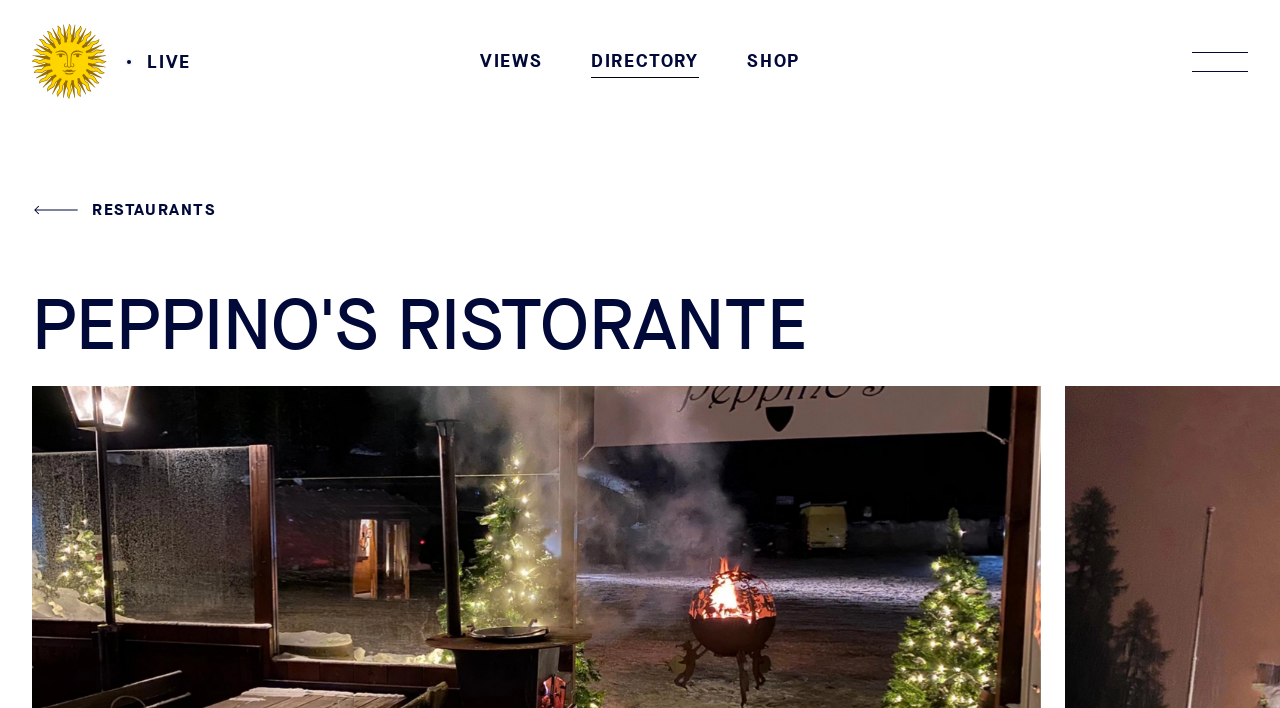Locate the bounding box coordinates of the element that needs to be clicked to carry out the instruction: "Click on LIVE". The coordinates should be given as four float numbers ranging from 0 to 1, i.e., [left, top, right, bottom].

[0.025, 0.034, 0.149, 0.14]